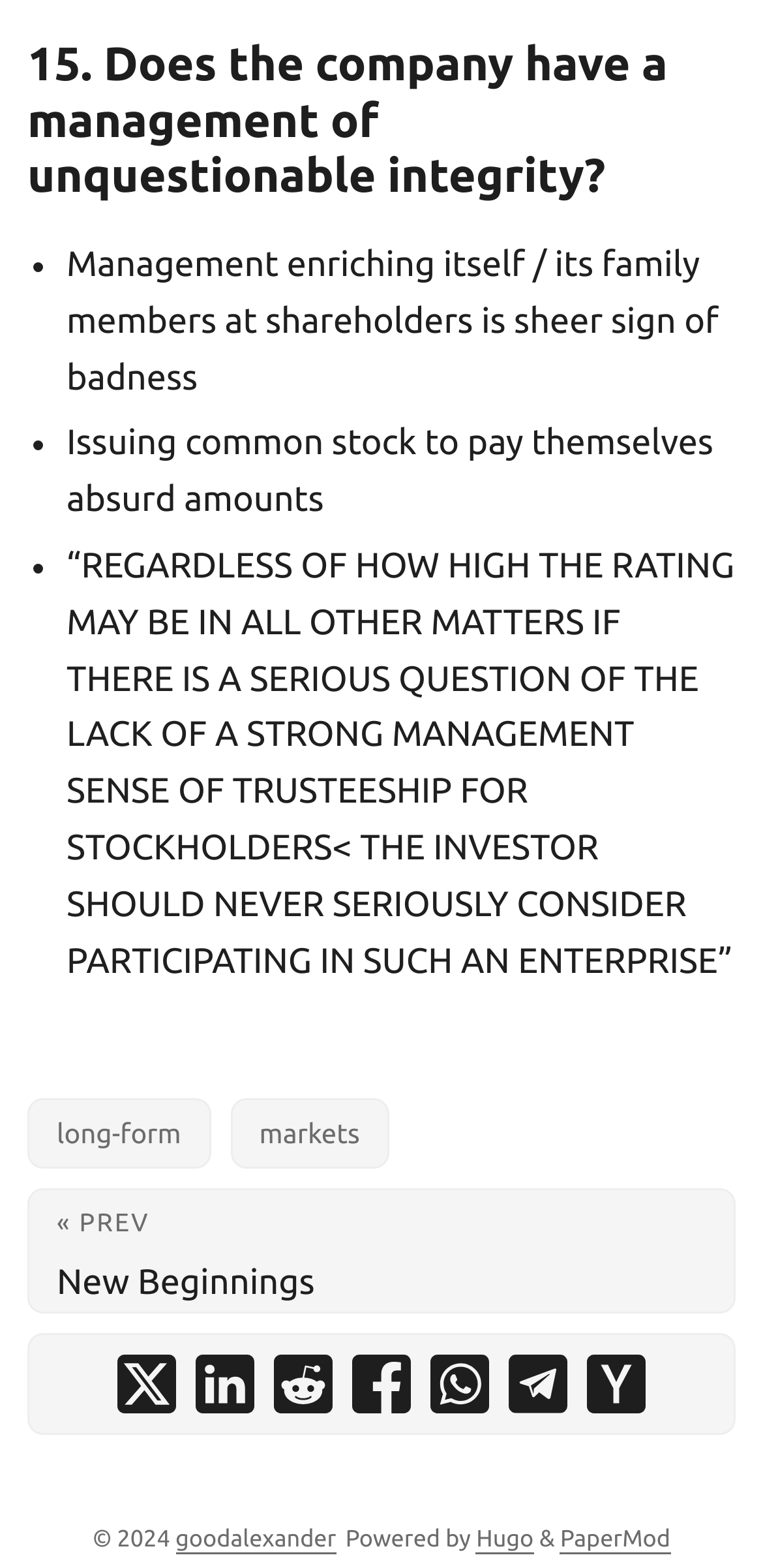Please use the details from the image to answer the following question comprehensively:
What is the copyright year?

The copyright year is mentioned at the bottom of the webpage as '© 2024'.